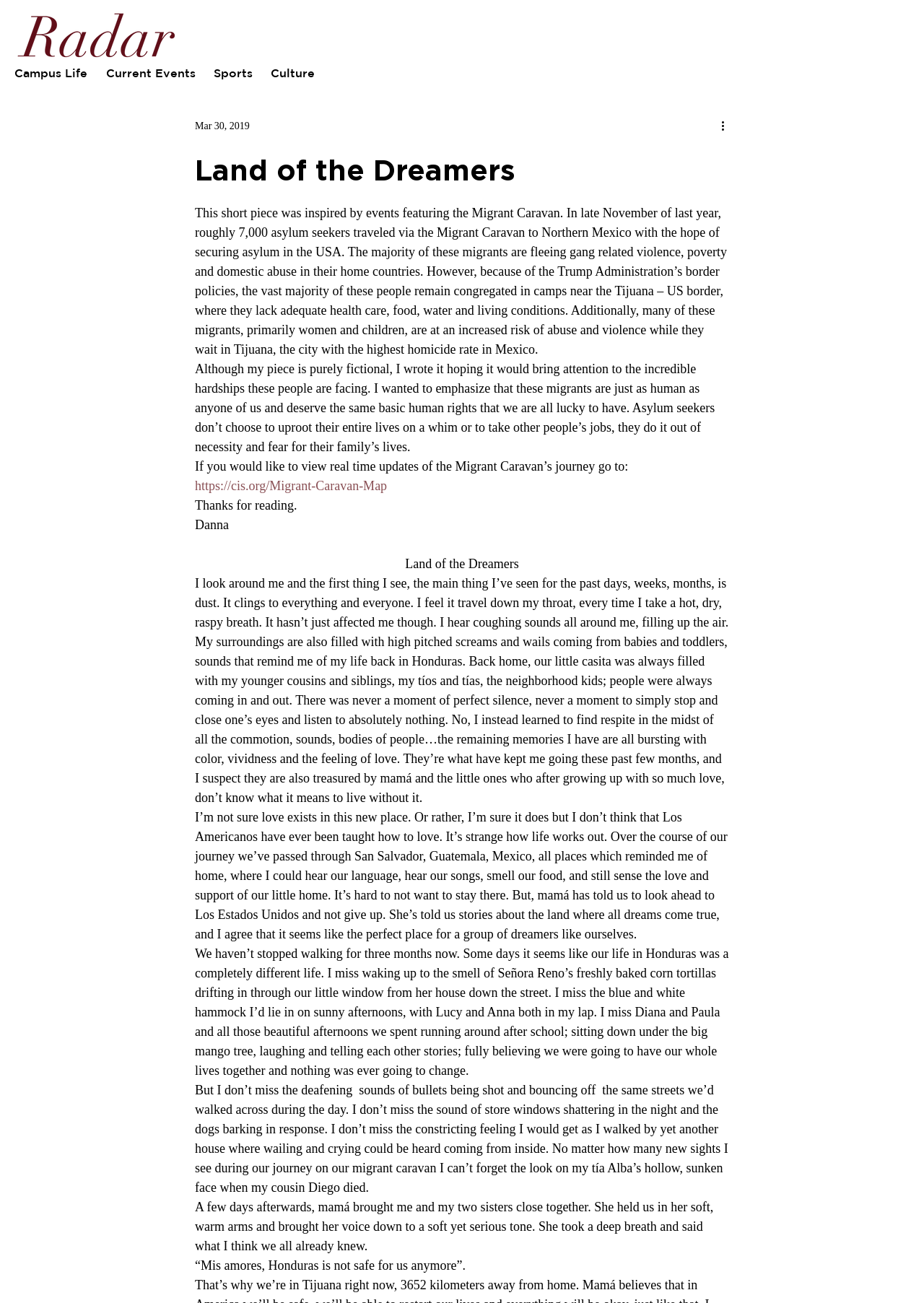Based on the image, provide a detailed and complete answer to the question: 
What is the name of the author?

The author's name is mentioned at the end of the article, where it says 'Thanks for reading. Danna'.